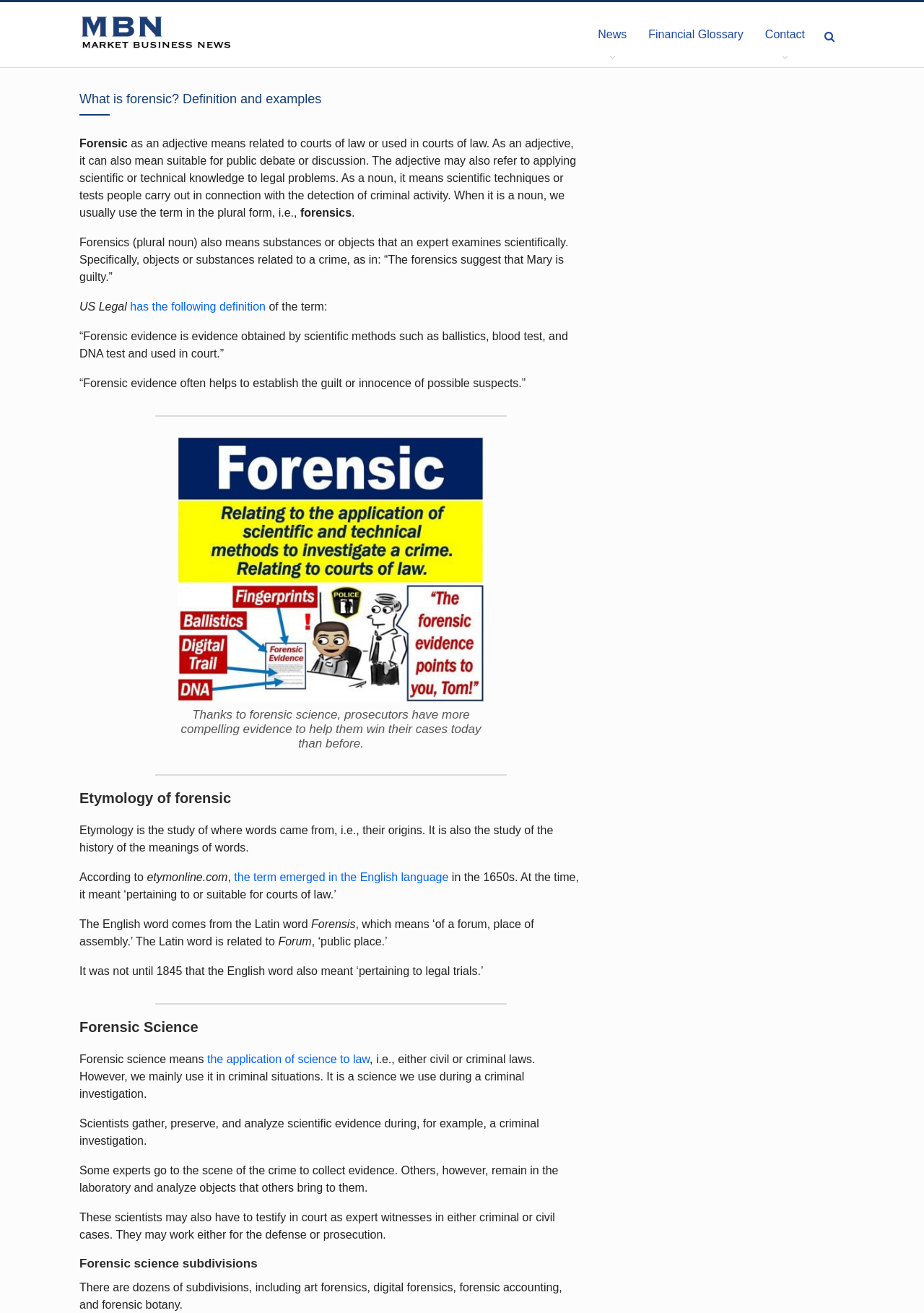Determine the bounding box coordinates of the clickable region to carry out the instruction: "Explore the 'Etymology of forensic' section".

[0.086, 0.601, 0.63, 0.615]